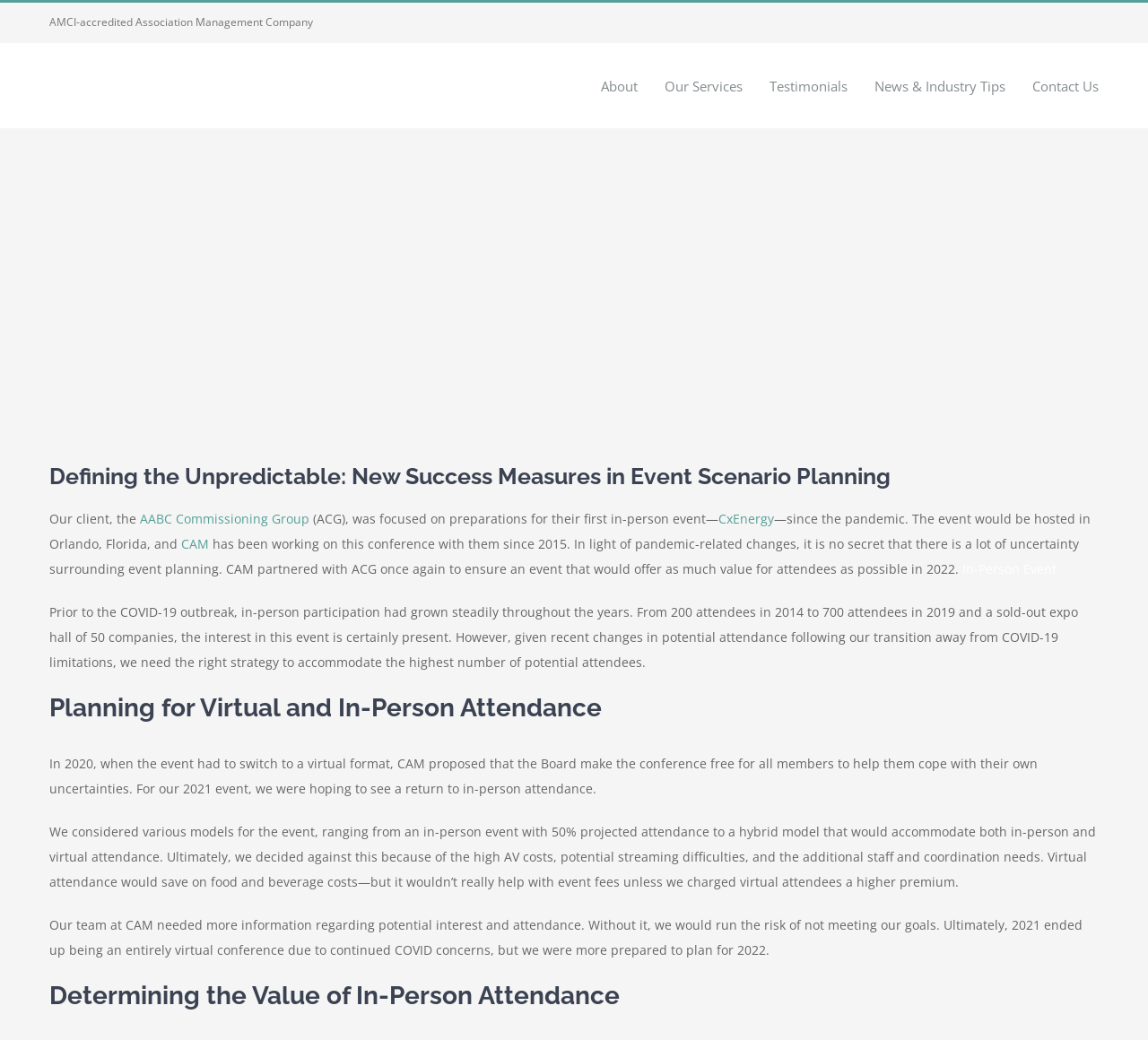Give a detailed explanation of the elements present on the webpage.

This webpage appears to be a blog post or article about event planning, specifically discussing the challenges of planning in-person events during the COVID-19 pandemic. 

At the top of the page, there is a navigation menu with links to "About", "Our Services", "Testimonials", "News & Industry Tips", and "Contact Us". Below the navigation menu, there is a large image of a seminar, accompanied by a link to "View Larger Image". 

The main content of the page is divided into sections, each with a heading. The first section is titled "Defining the Unpredictable: New Success Measures in Event Scenario Planning". This section discusses a client, the AABC Commissioning Group (ACG), and their preparations for their first in-person event since the pandemic. The event, CxEnergy, was hosted in Orlando, Florida, and was organized by CAM, which has been working with ACG since 2015. 

The next section is titled "In-Person Event" and discusses the growth of in-person participation in the event before the COVID-19 outbreak. It also mentions the need for a new strategy to accommodate potential attendees following the transition away from COVID-19 limitations. 

The following section is titled "Planning for Virtual and In-Person Attendance" and discusses the challenges of planning for both virtual and in-person attendance, including the costs and logistics of hosting a hybrid event. 

The final section is titled "Determining the Value of In-Person Attendance" and appears to discuss the importance of understanding potential interest and attendance in order to plan a successful event.